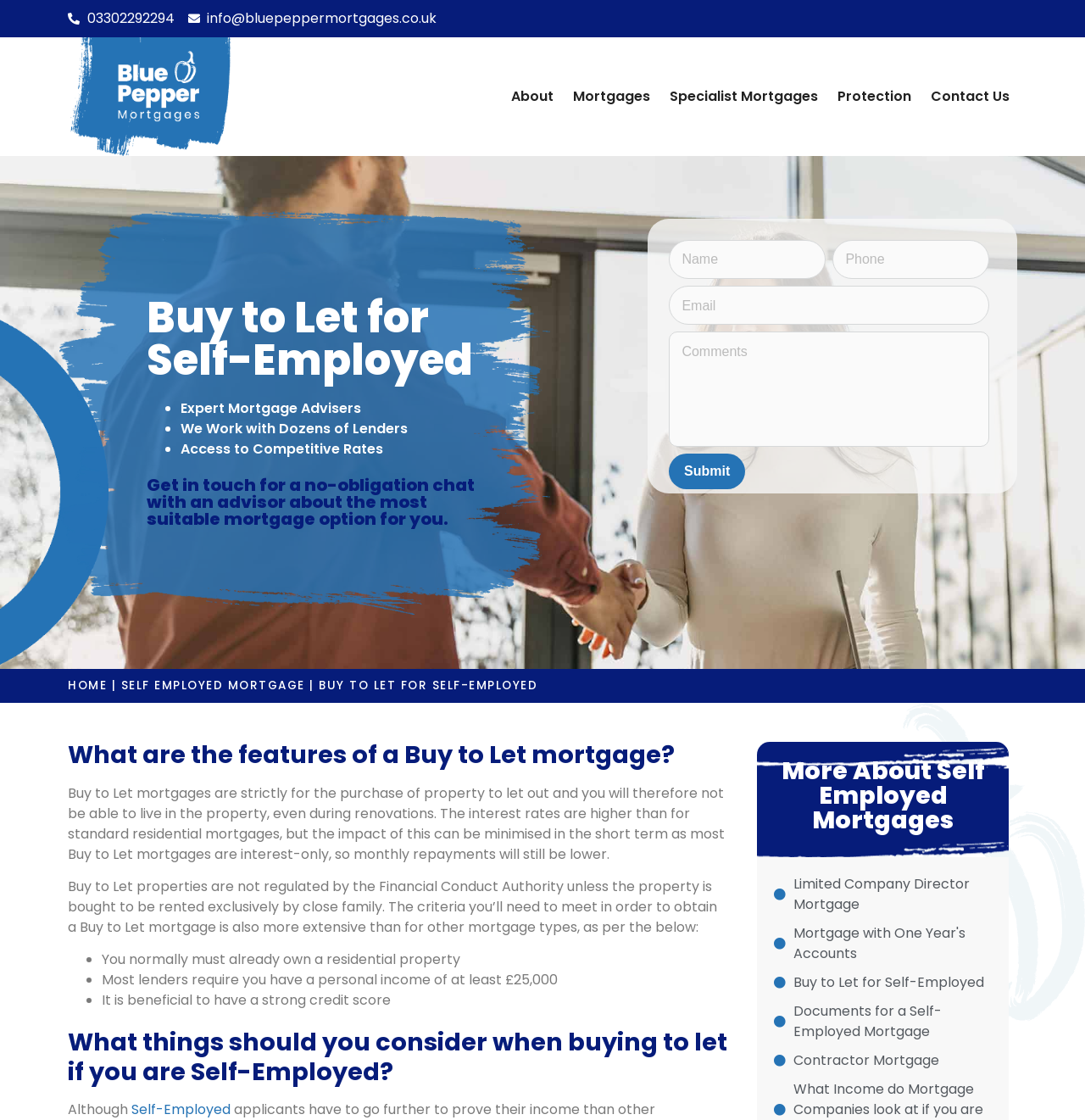Locate the bounding box coordinates of the element's region that should be clicked to carry out the following instruction: "Call the phone number". The coordinates need to be four float numbers between 0 and 1, i.e., [left, top, right, bottom].

[0.08, 0.008, 0.161, 0.025]